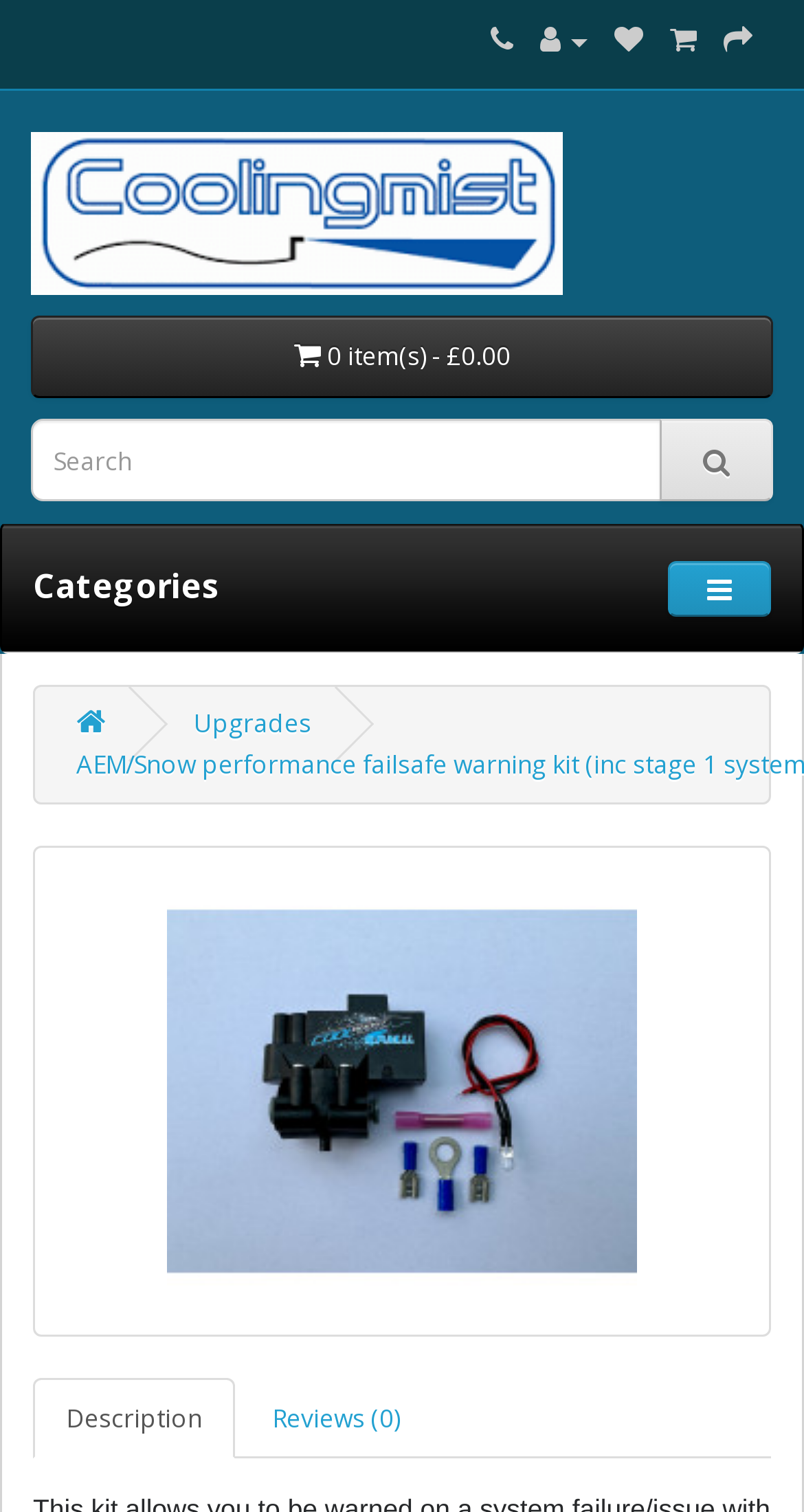What is the name of the product?
We need a detailed and exhaustive answer to the question. Please elaborate.

I found the name of the product by looking at the link with the text 'AEM/Snow performance failsafe warning kit (inc stage 1 systems)', which is located near the middle of the webpage.